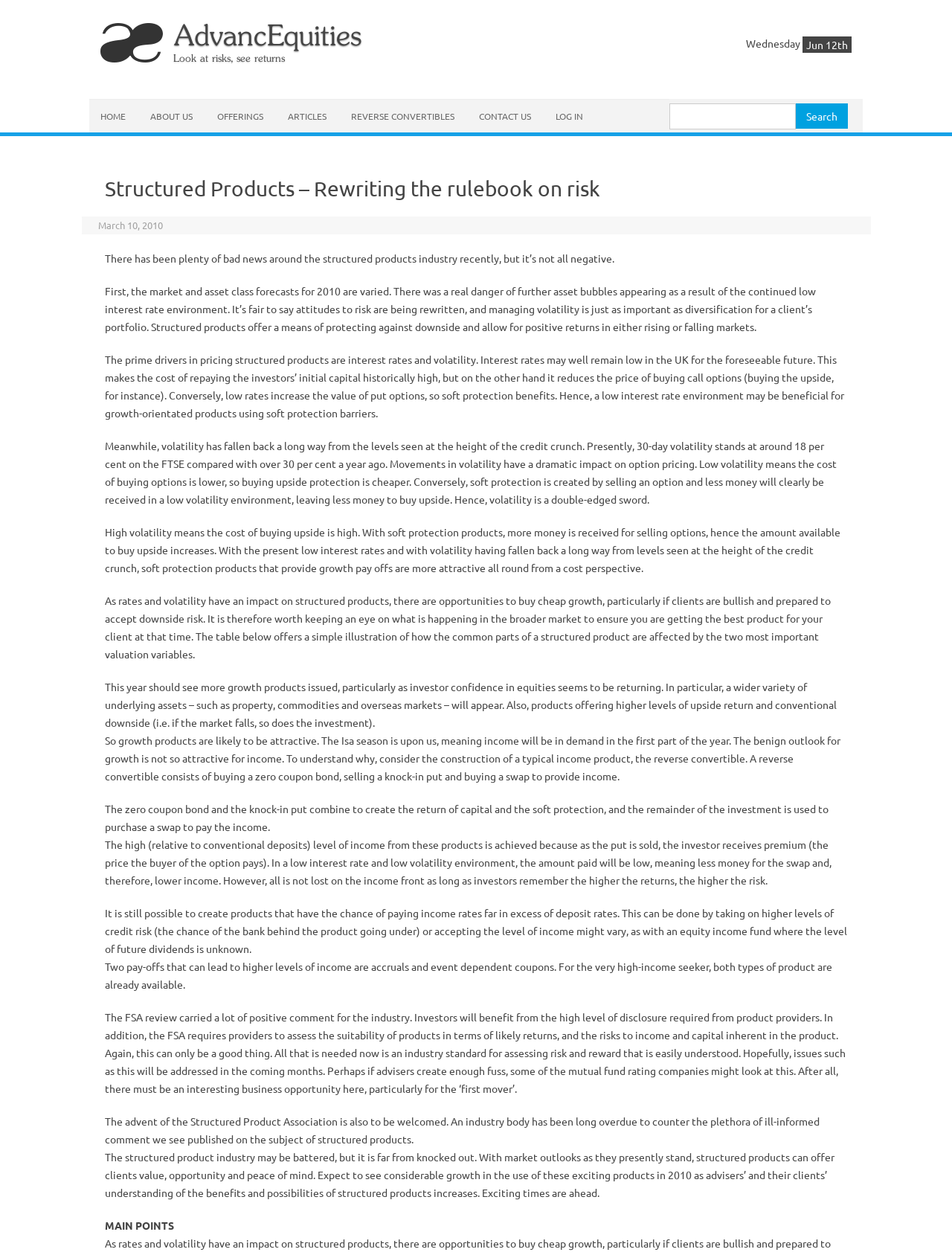Reply to the question with a brief word or phrase: What is the benefit of low interest rates for growth-orientated products?

Buying upside protection is cheaper